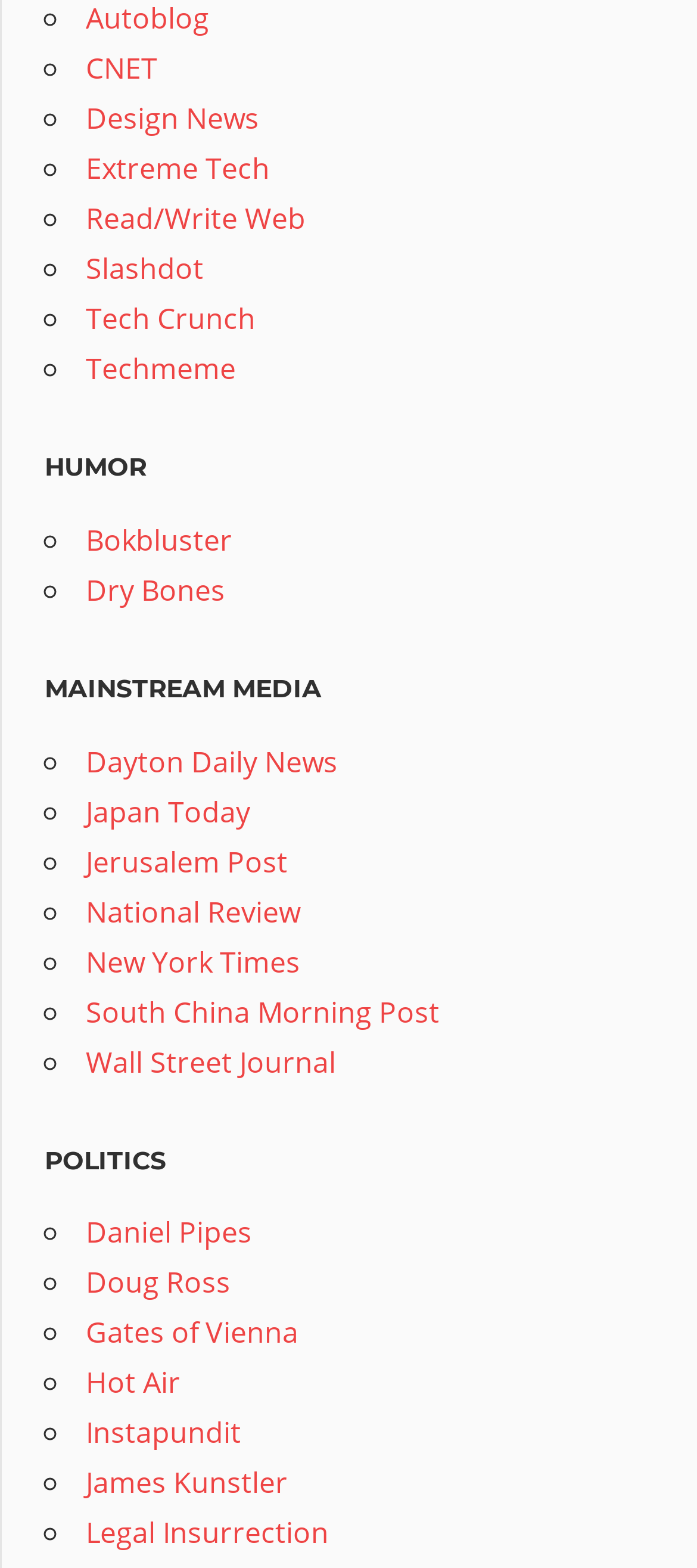Please provide the bounding box coordinates in the format (top-left x, top-left y, bottom-right x, bottom-right y). Remember, all values are floating point numbers between 0 and 1. What is the bounding box coordinate of the region described as: Gates of Vienna

[0.123, 0.837, 0.428, 0.862]